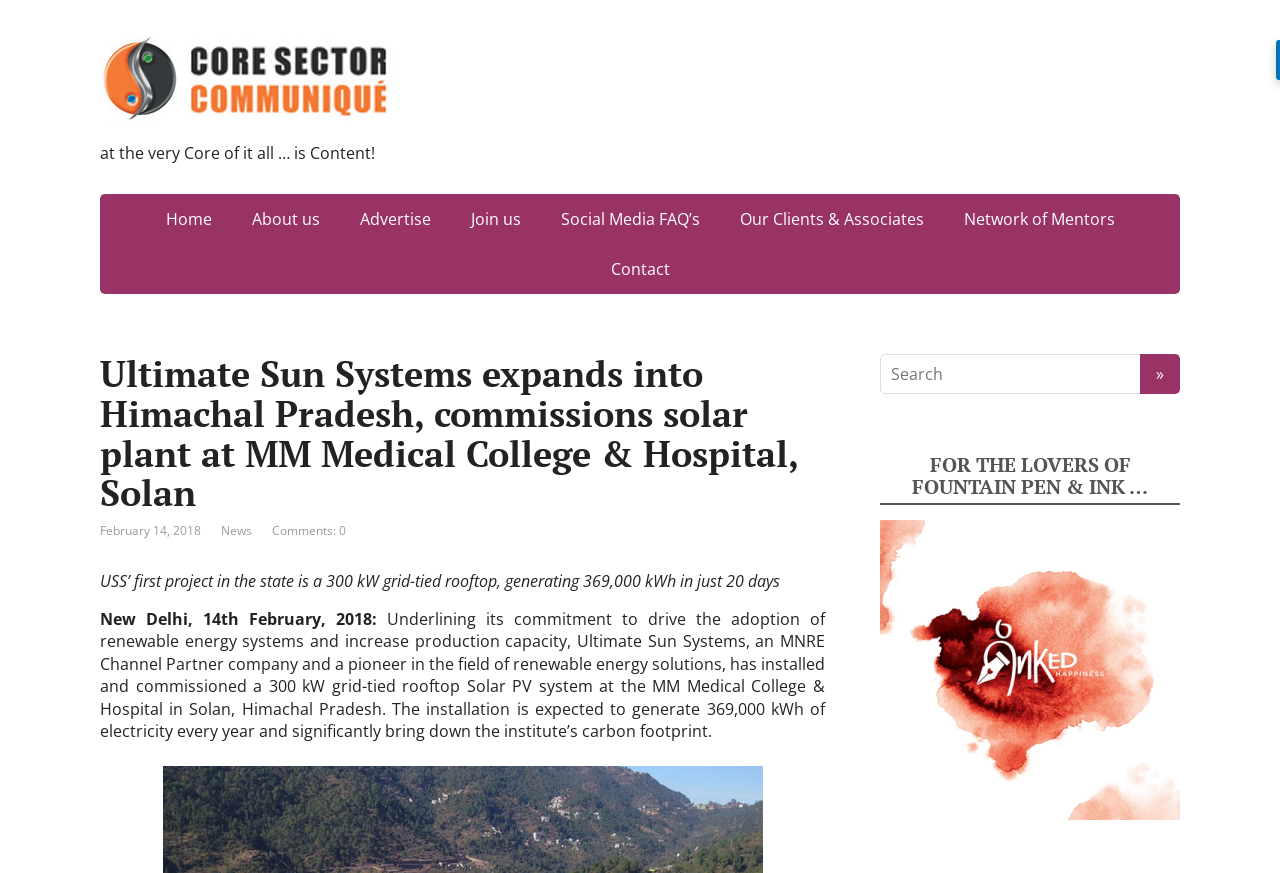Please specify the bounding box coordinates of the area that should be clicked to accomplish the following instruction: "Search for something". The coordinates should consist of four float numbers between 0 and 1, i.e., [left, top, right, bottom].

[0.688, 0.406, 0.916, 0.452]